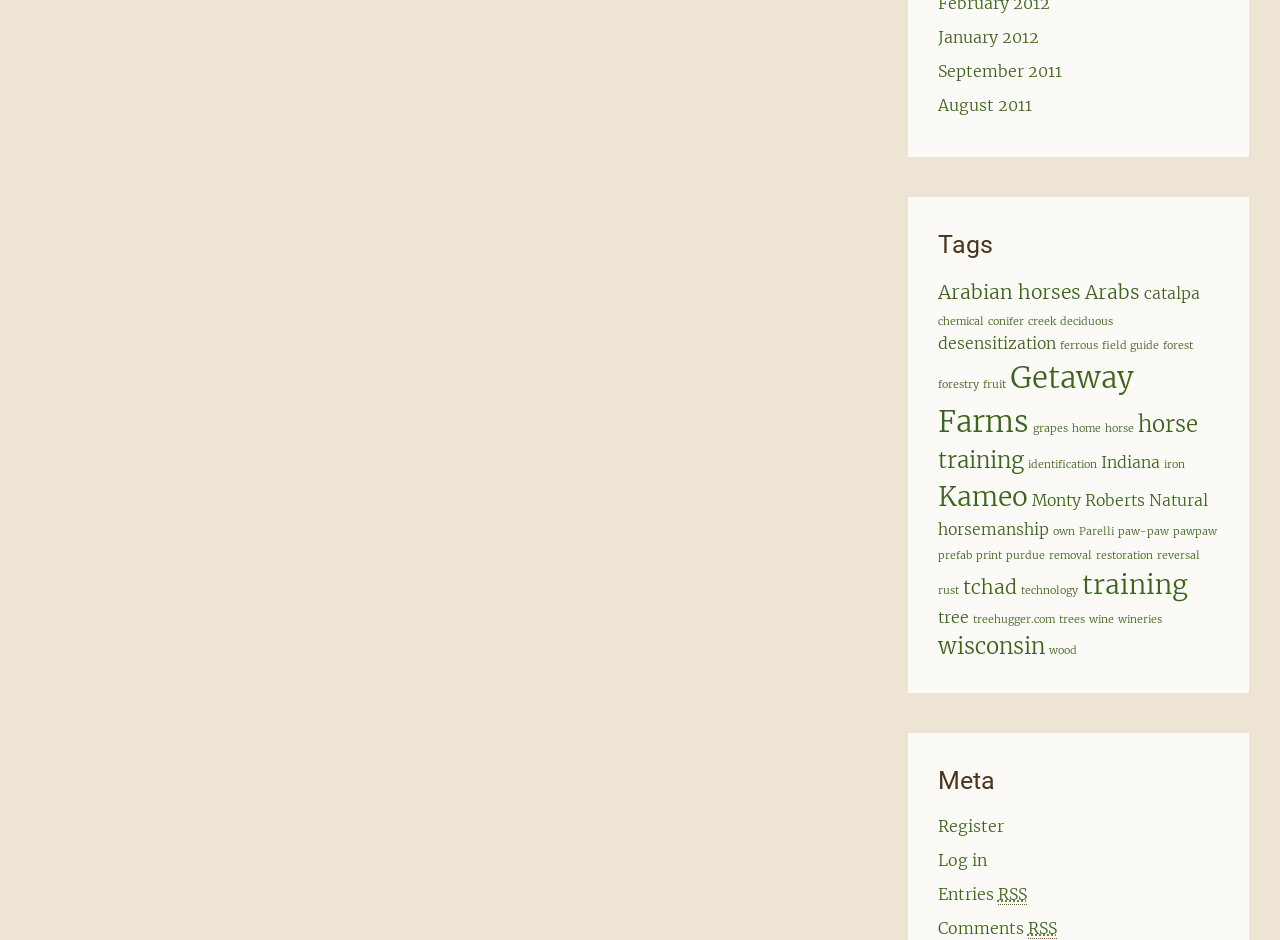Analyze the image and provide a detailed answer to the question: What is the first month listed on this webpage?

I looked at the links at the top of the webpage and found that the first month listed is January 2012.